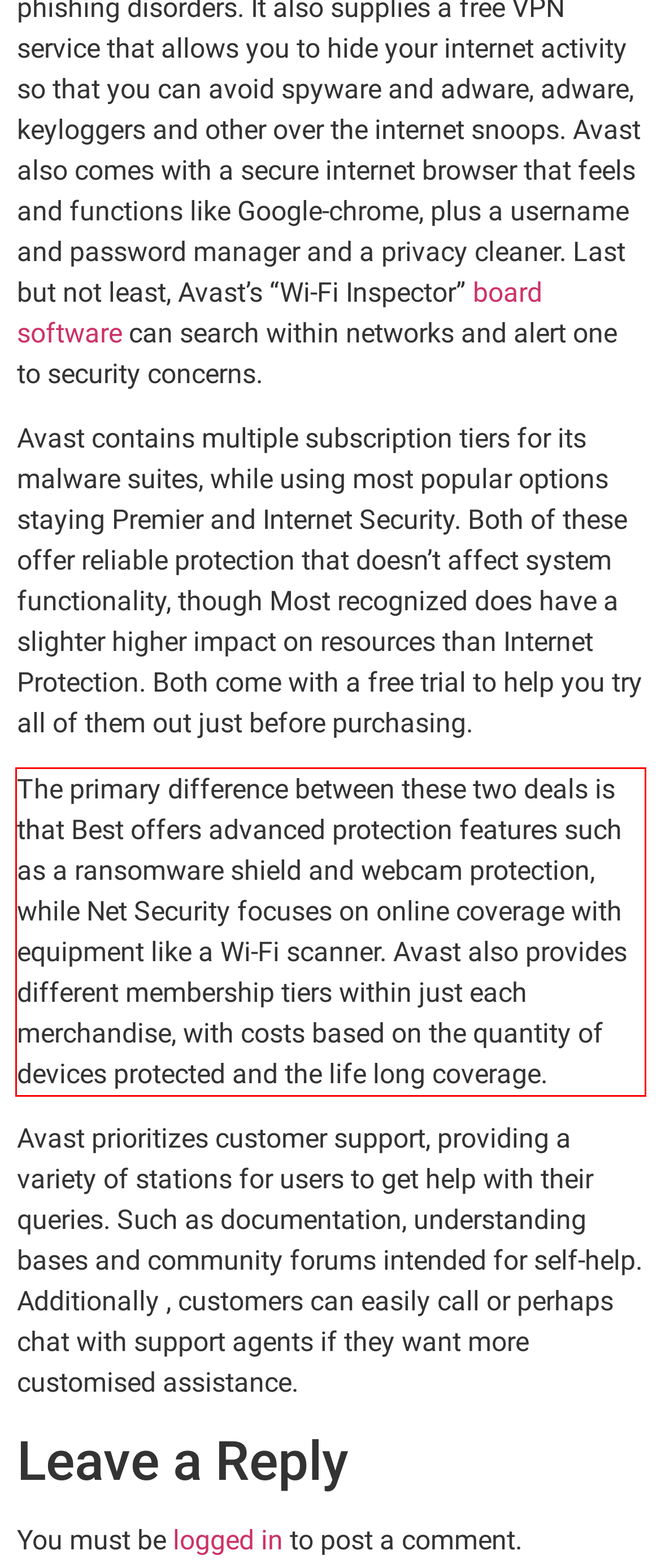You are provided with a screenshot of a webpage containing a red bounding box. Please extract the text enclosed by this red bounding box.

The primary difference between these two deals is that Best offers advanced protection features such as a ransomware shield and webcam protection, while Net Security focuses on online coverage with equipment like a Wi-Fi scanner. Avast also provides different membership tiers within just each merchandise, with costs based on the quantity of devices protected and the life long coverage.